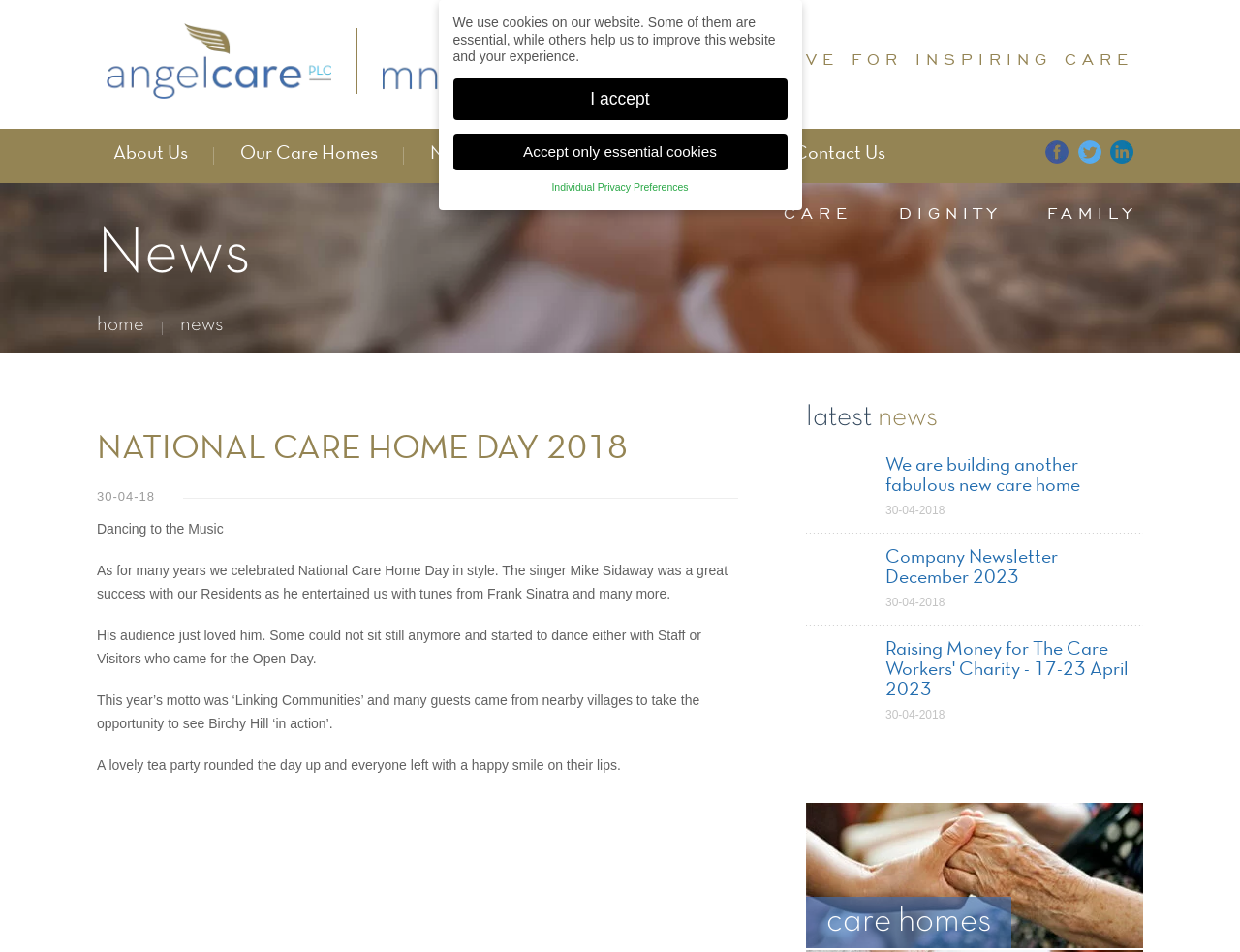Can you specify the bounding box coordinates for the region that should be clicked to fulfill this instruction: "Click the About Us link".

[0.07, 0.135, 0.173, 0.192]